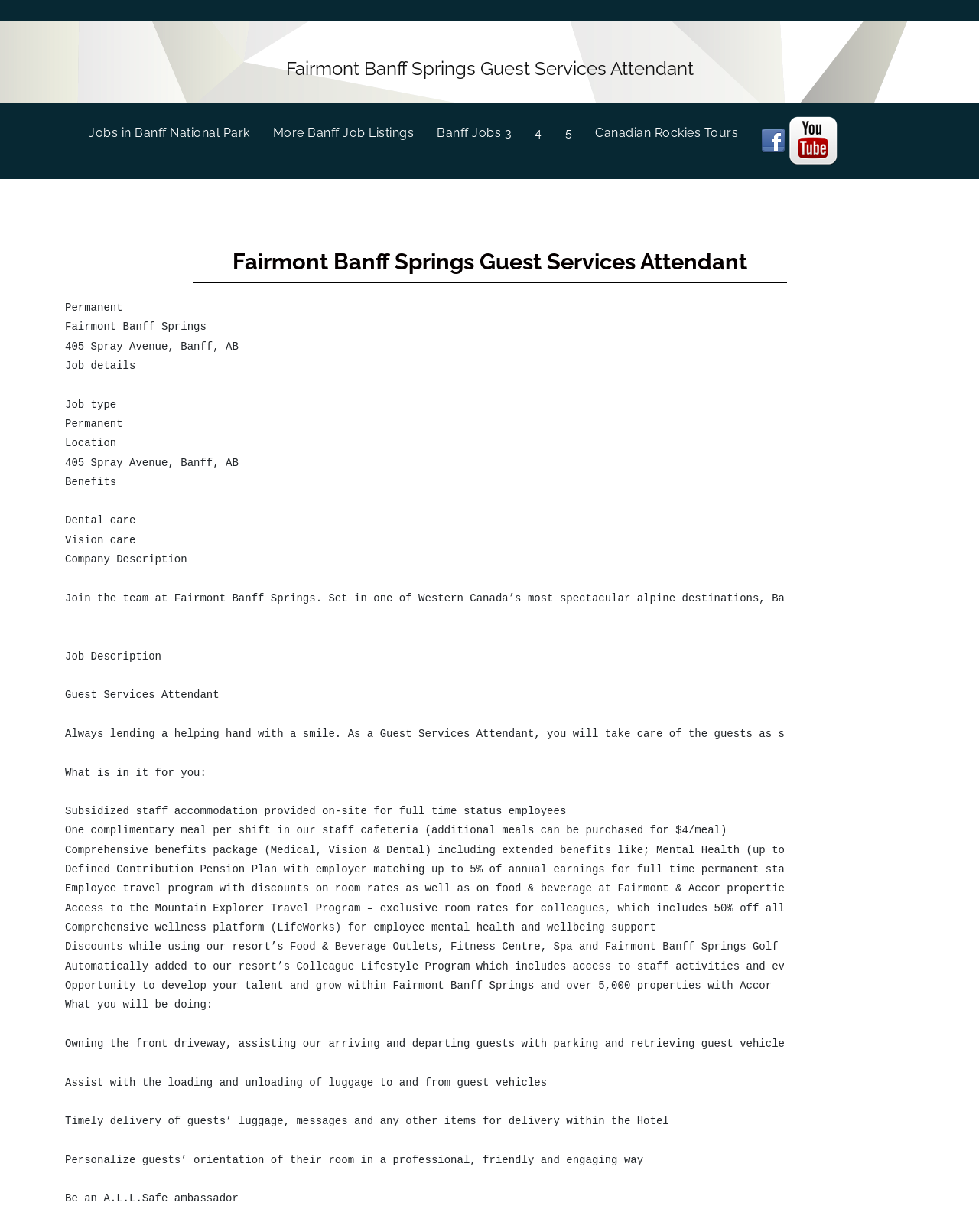Please provide a detailed answer to the question below by examining the image:
How many job listing pages are there?

I counted the links 'Banff Jobs 3', '4', '5' with bounding box coordinates [0.446, 0.094, 0.546, 0.122], [0.546, 0.094, 0.577, 0.122], [0.577, 0.094, 0.608, 0.122] respectively, which suggests that there are 5 job listing pages.